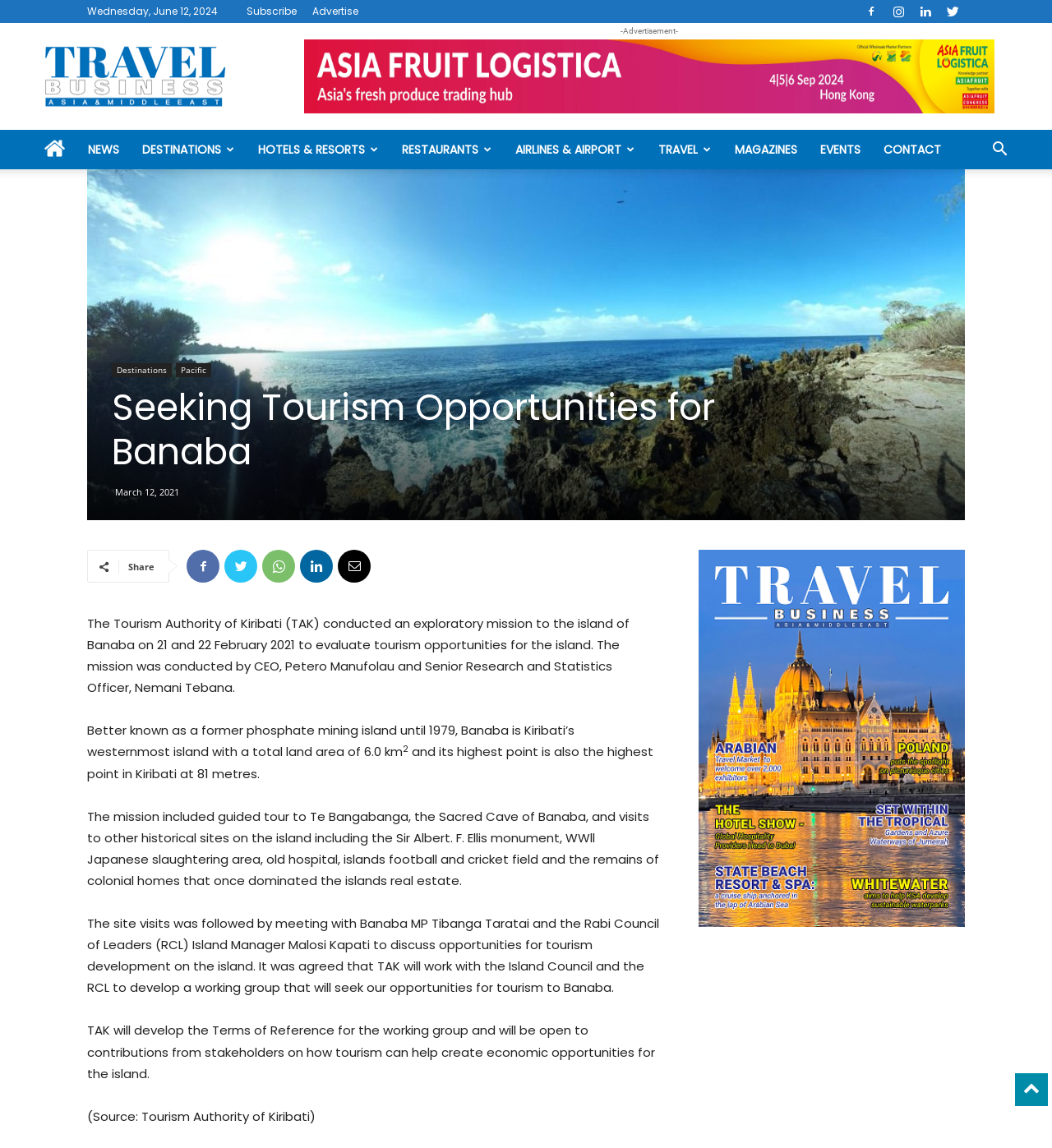Locate the bounding box coordinates of the element you need to click to accomplish the task described by this instruction: "Subscribe to the newsletter".

[0.234, 0.004, 0.282, 0.016]